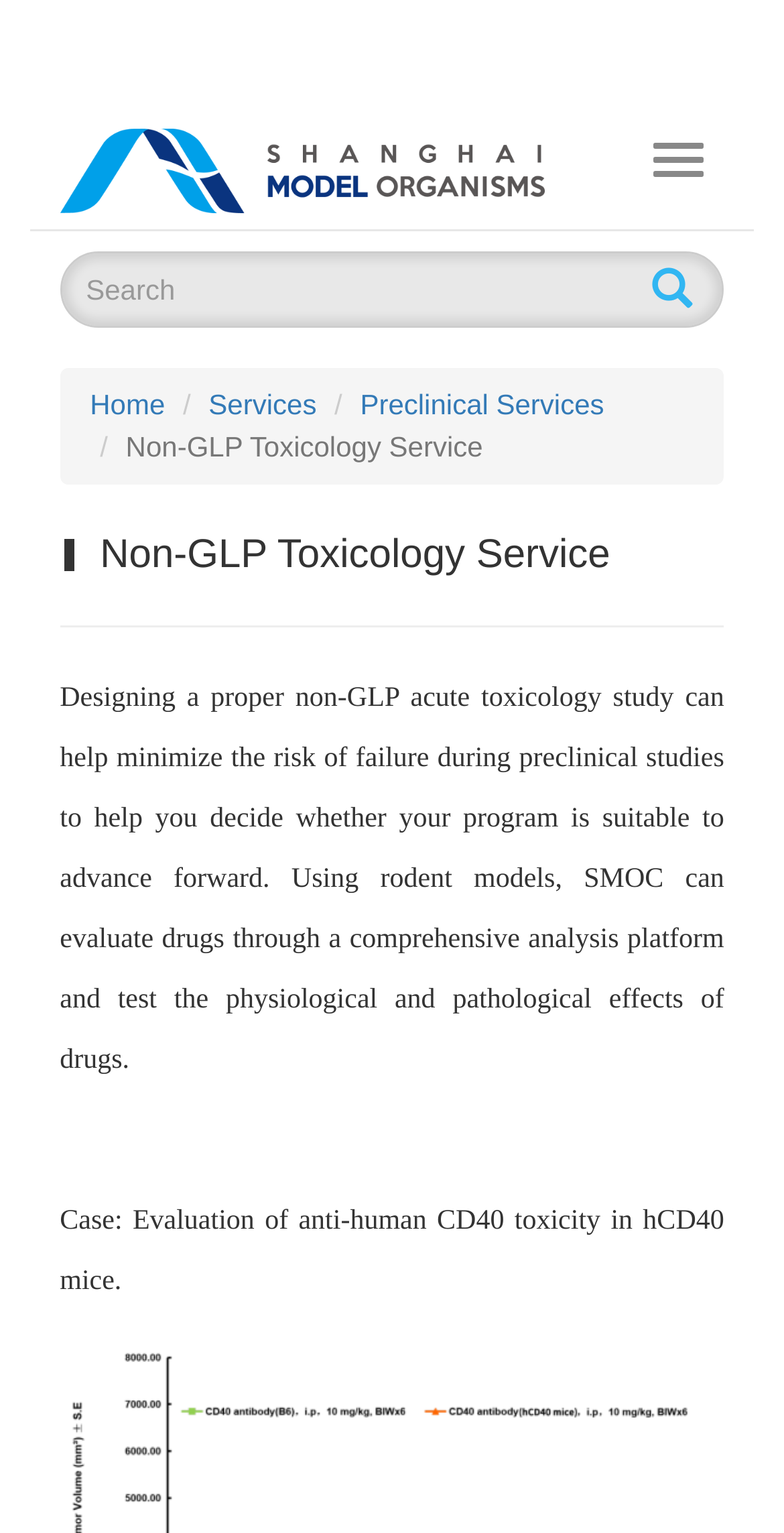What is the title or heading displayed on the webpage?

Non-GLP Toxicology Service